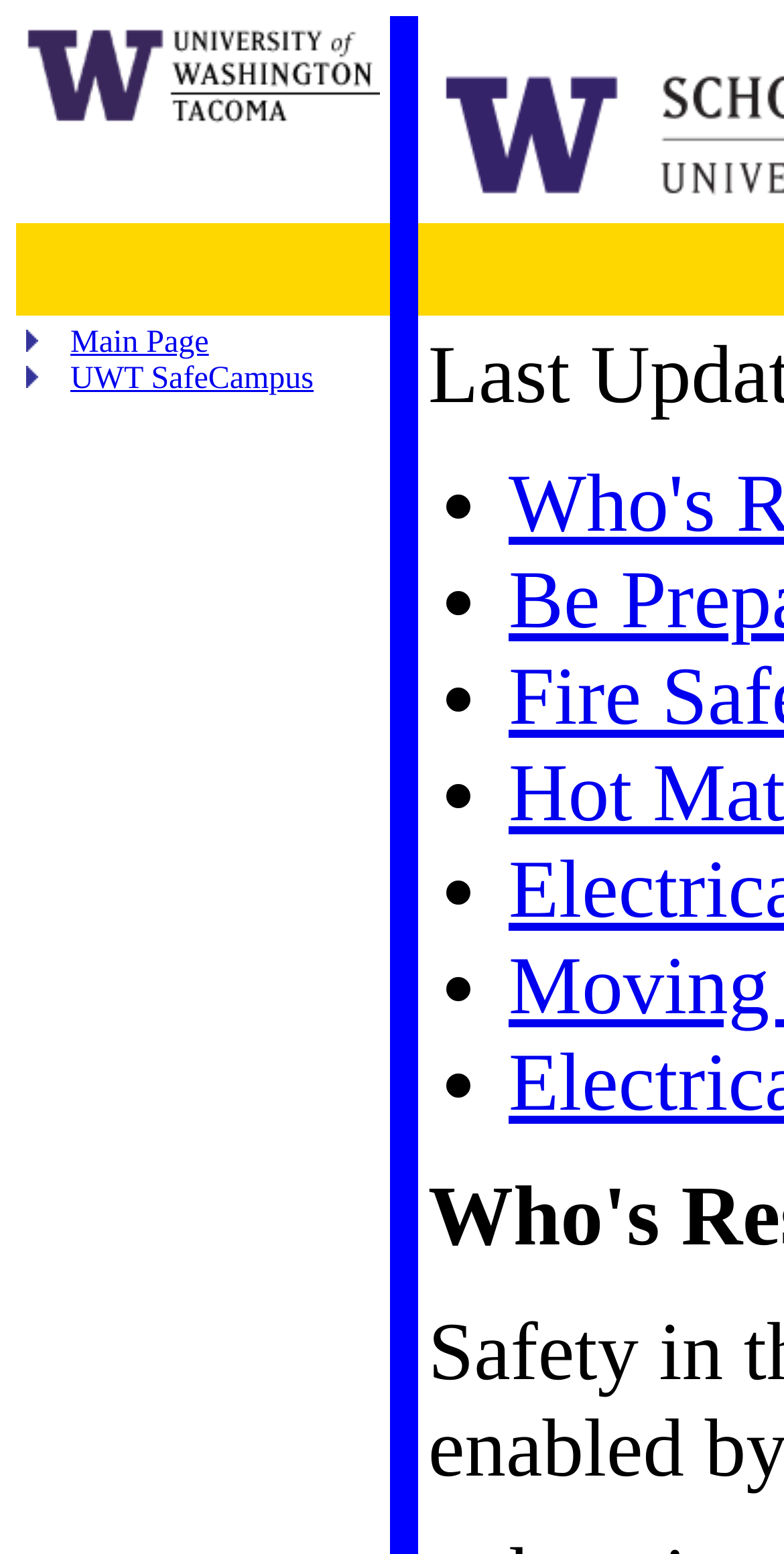Reply to the question with a single word or phrase:
How many list markers are there?

7